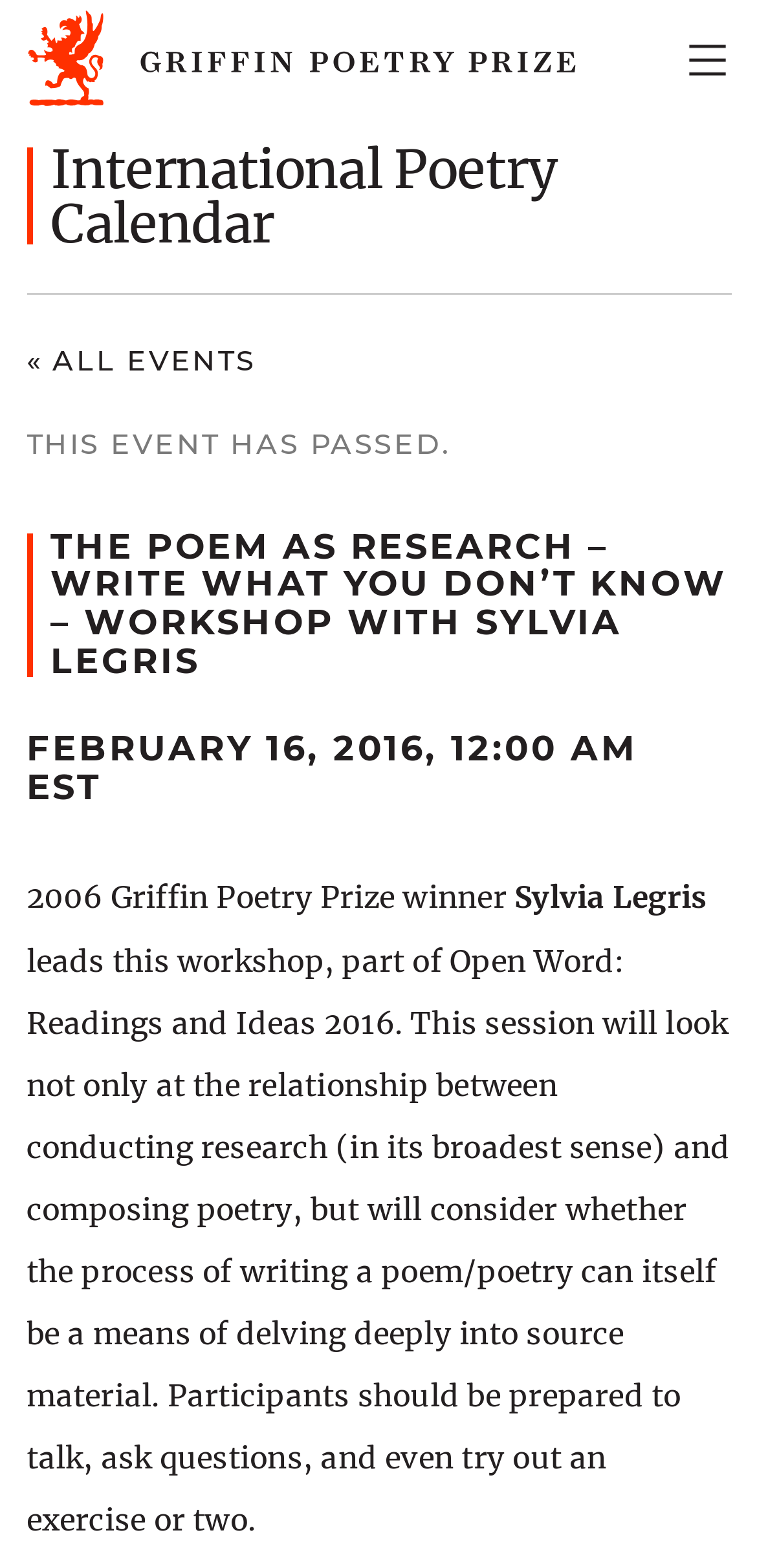Find the bounding box coordinates for the element that must be clicked to complete the instruction: "Click the Sylvia Legris link". The coordinates should be four float numbers between 0 and 1, indicated as [left, top, right, bottom].

[0.68, 0.561, 0.933, 0.584]